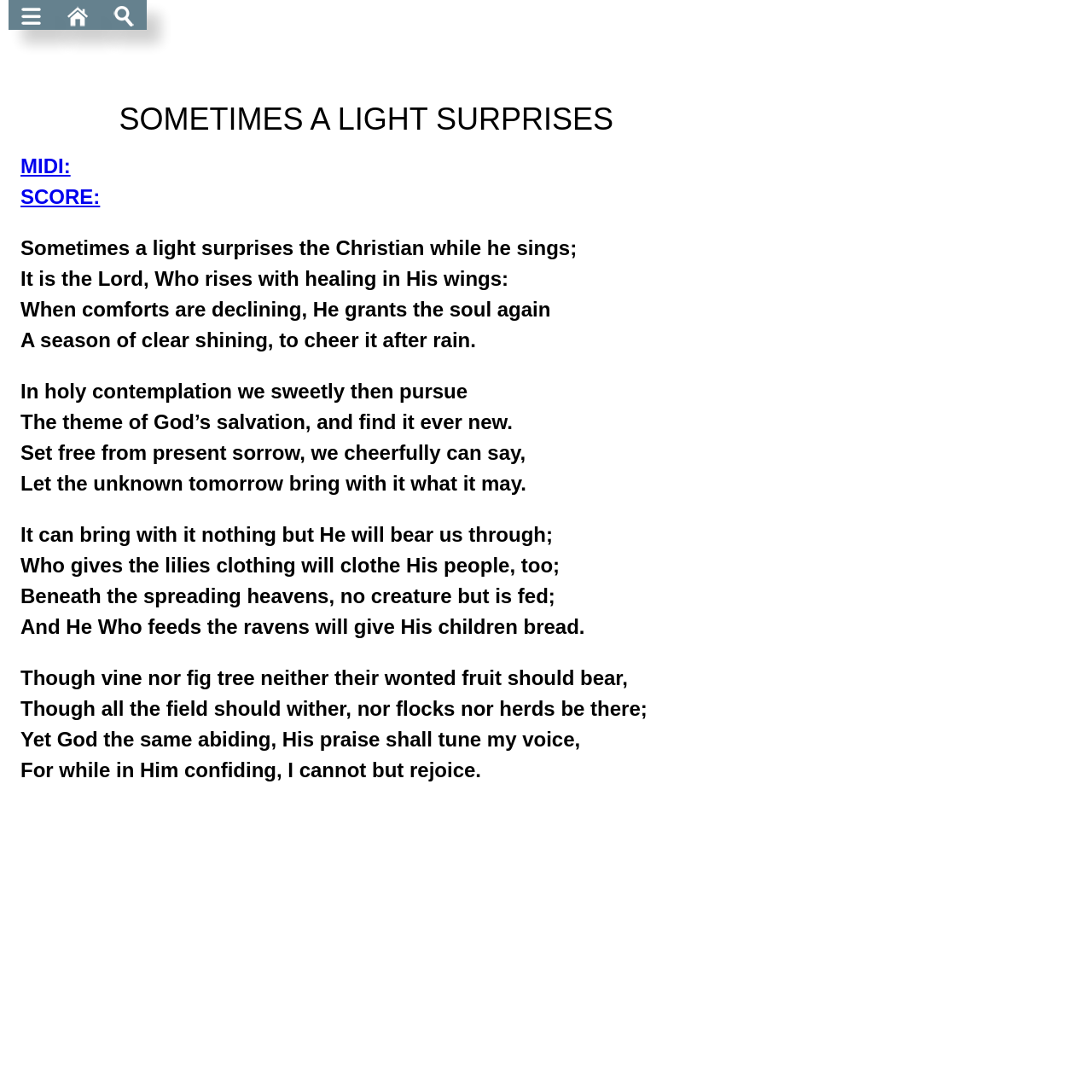How many lines are in the poem?
From the details in the image, answer the question comprehensively.

I counted the number of StaticText elements that contain the lines of the poem, and there are 16 lines in total.